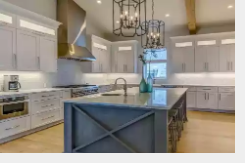What type of design does the island feature?
Please provide a comprehensive answer based on the visual information in the image.

The caption highlights the unique cross-beam design of the island, which adds a stylish focal point to the kitchen and complements the light cabinetry.